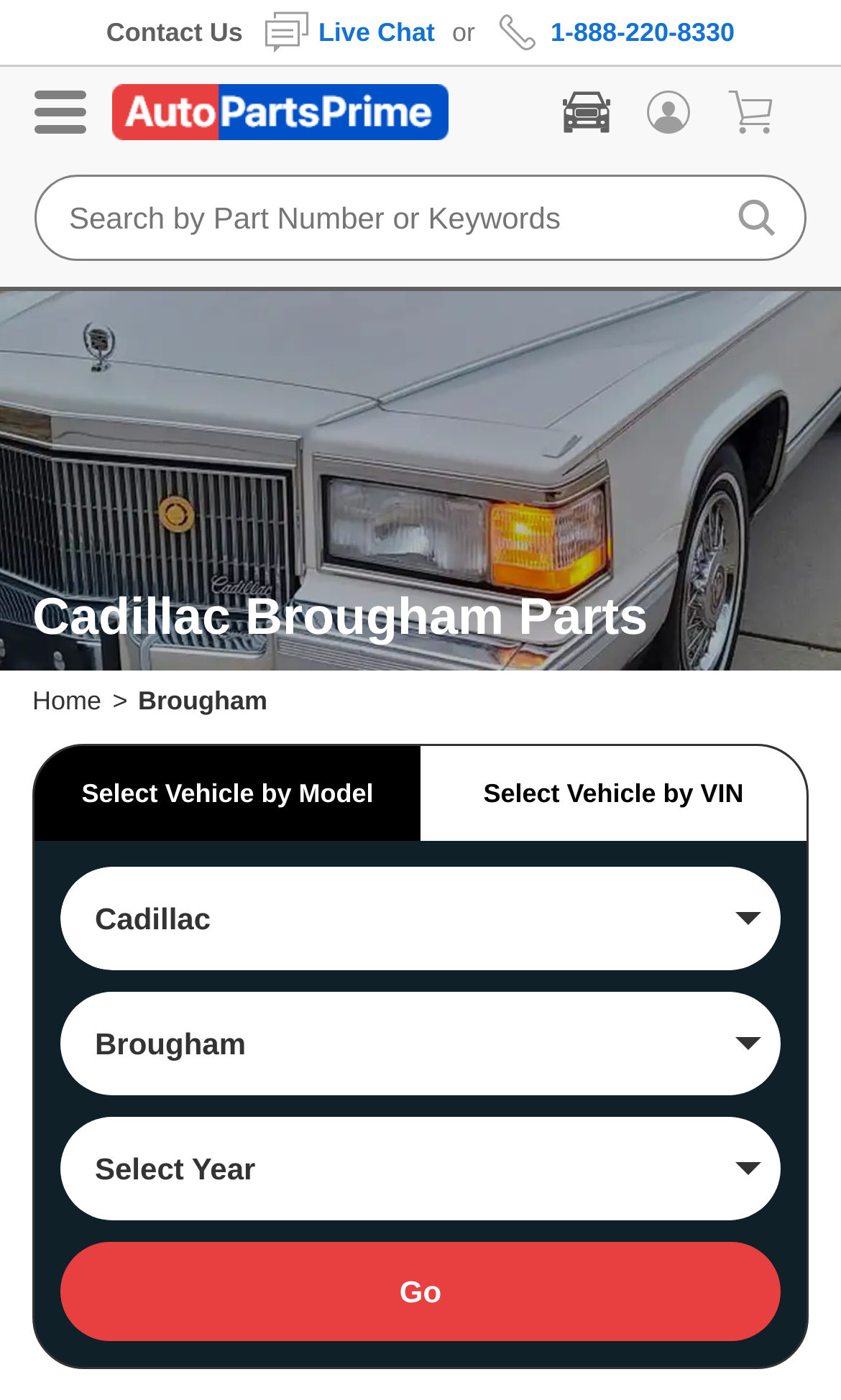Provide the text content of the webpage's main heading.

Cadillac Brougham Parts